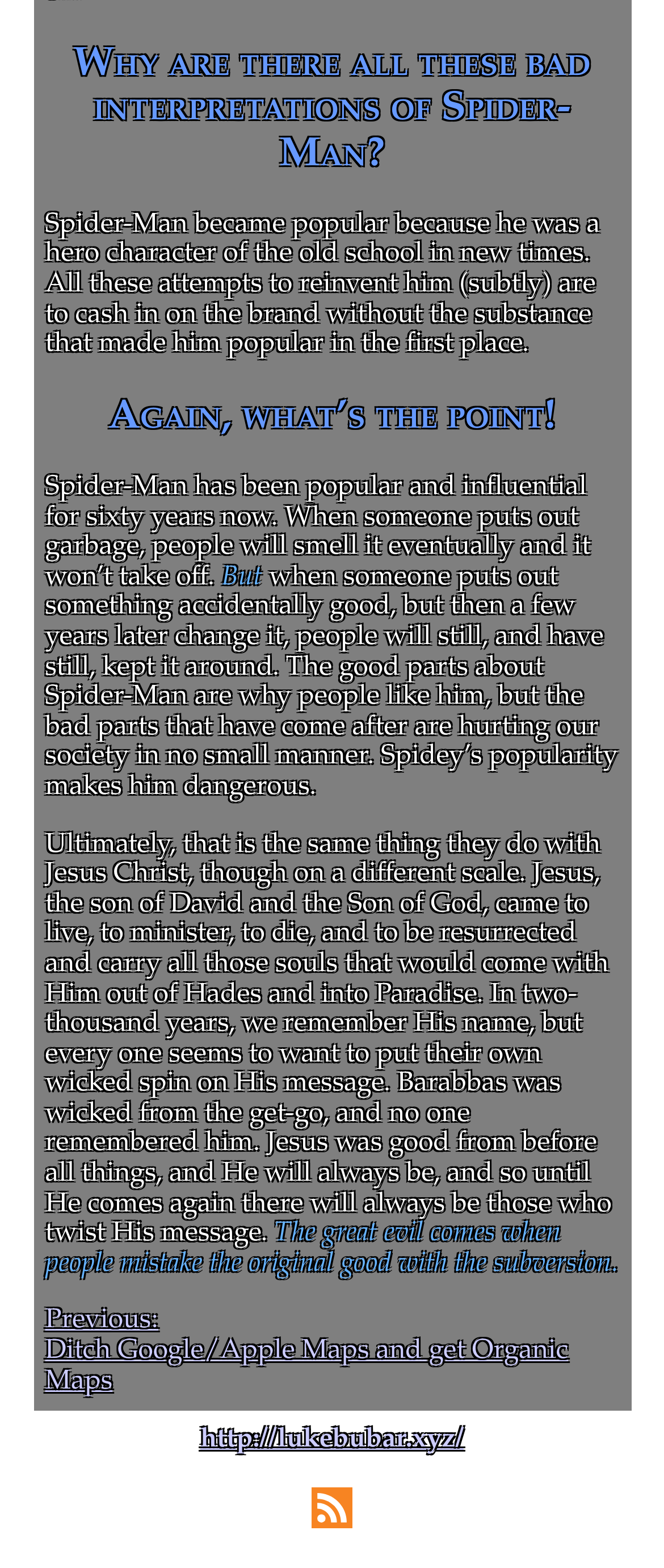What is the comparison made in the text?
Please give a detailed and thorough answer to the question, covering all relevant points.

The author compares Spider-Man to Jesus Christ, stating that just as people have twisted Jesus' message over time, they are also twisting Spider-Man's original message.